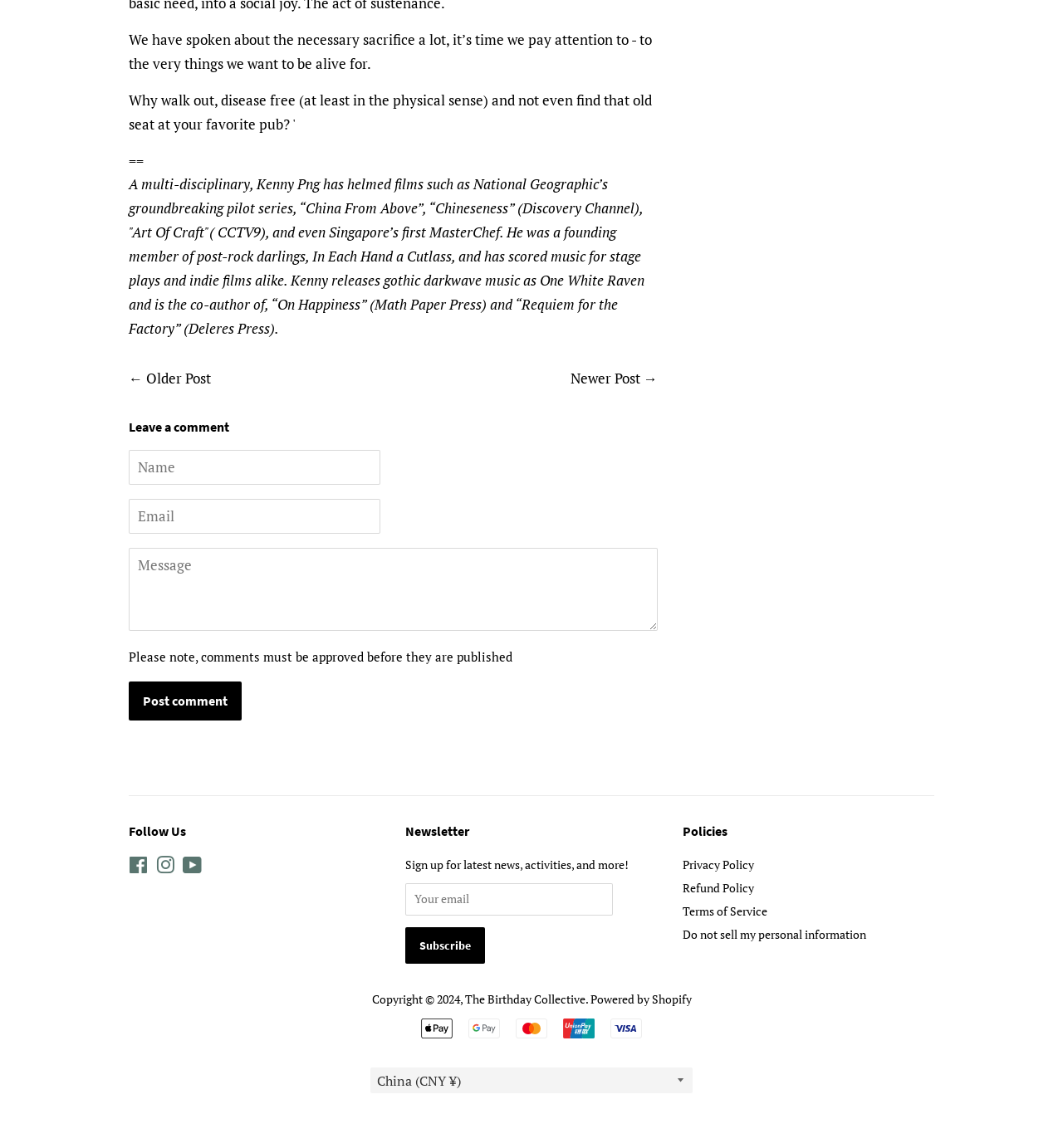Please specify the bounding box coordinates of the element that should be clicked to execute the given instruction: 'Follow on Facebook'. Ensure the coordinates are four float numbers between 0 and 1, expressed as [left, top, right, bottom].

[0.121, 0.749, 0.139, 0.763]